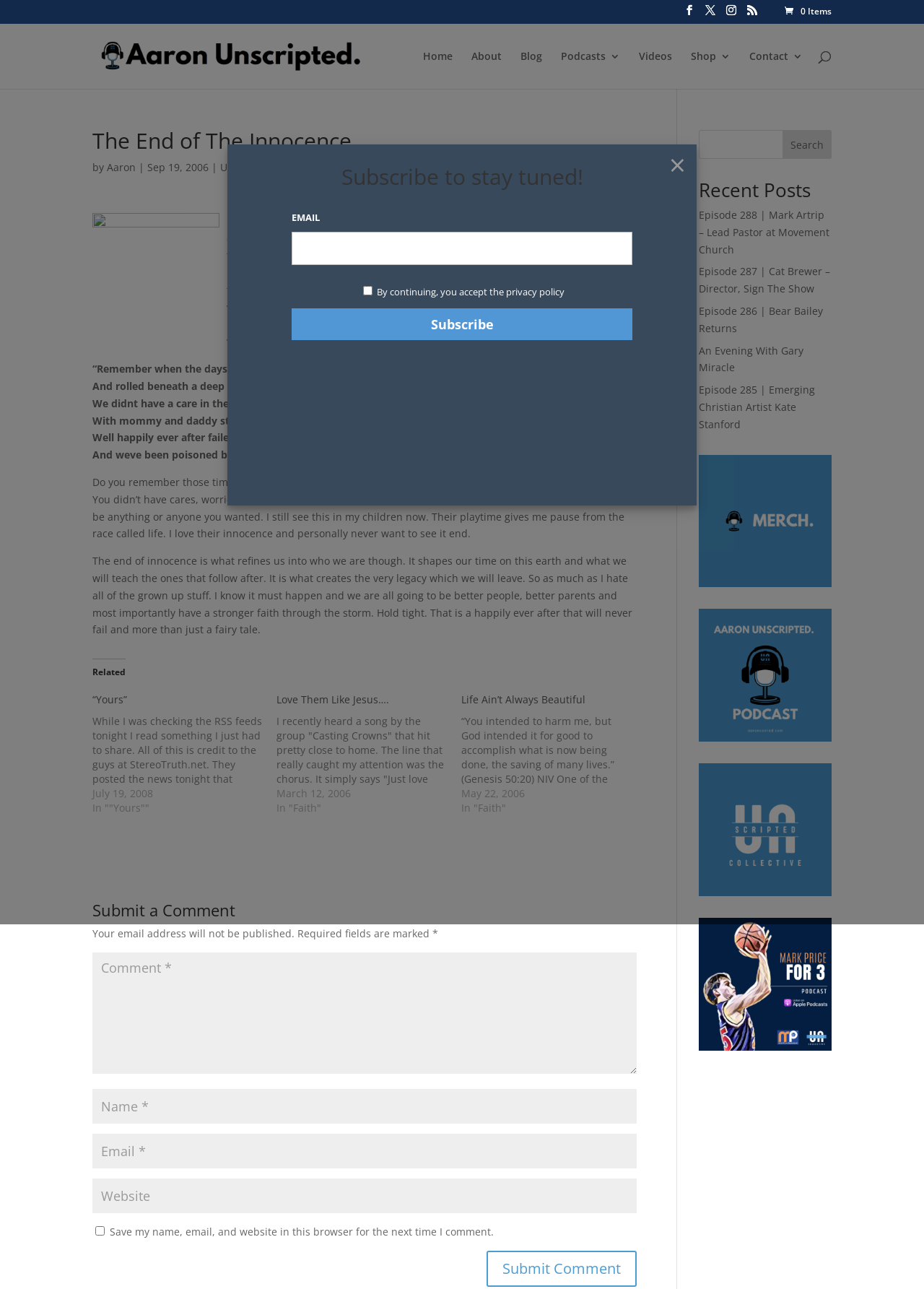How many textboxes are there in the 'Submit a Comment' section?
Provide a one-word or short-phrase answer based on the image.

4